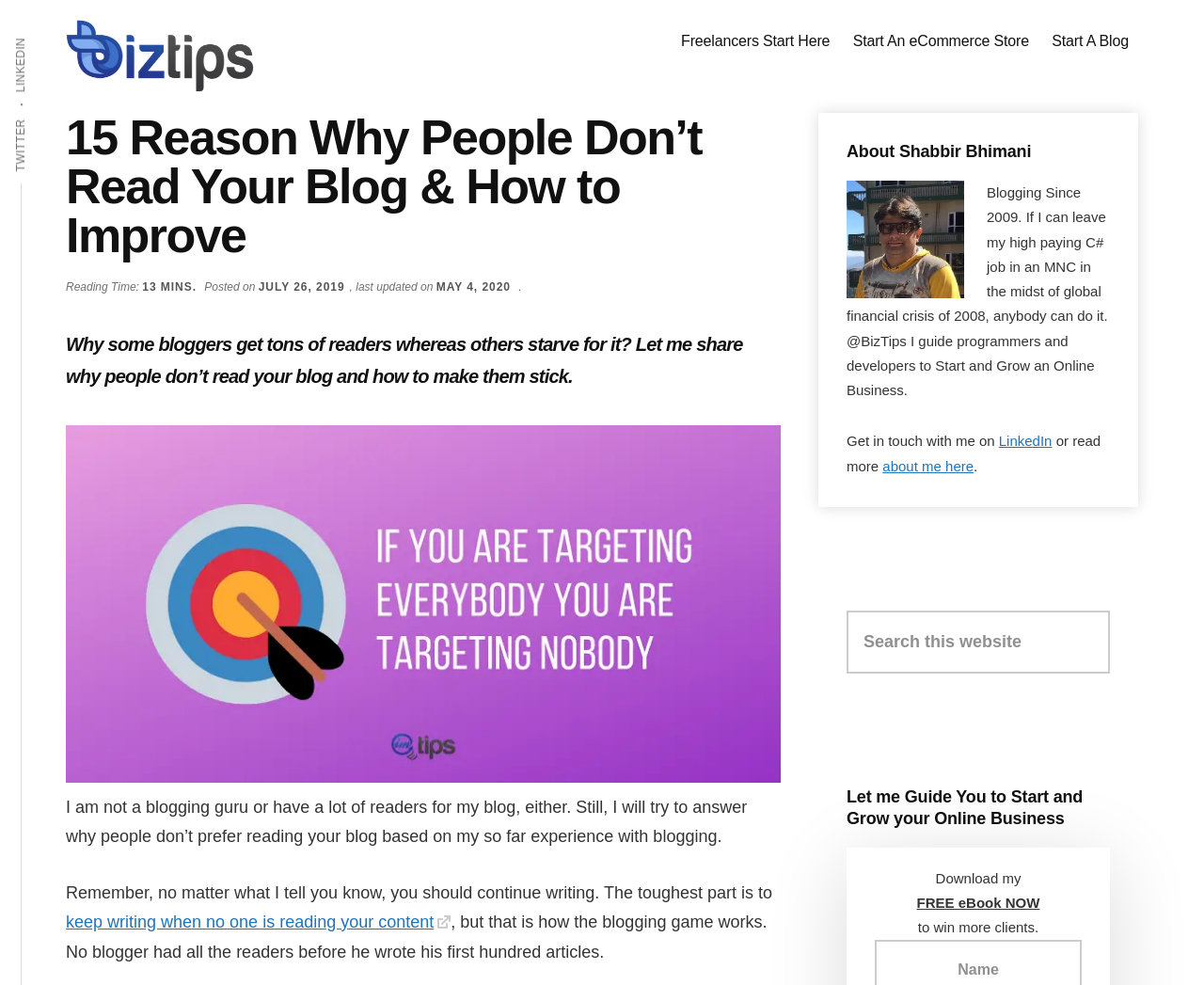What is the topic of the article?
Analyze the image and provide a thorough answer to the question.

I found the topic of the article by looking at the header section, where it says '15 Reason Why People Don’t Read Your Blog & How to Improve', and also by reading the introductory paragraph which talks about why people don't read your blog.